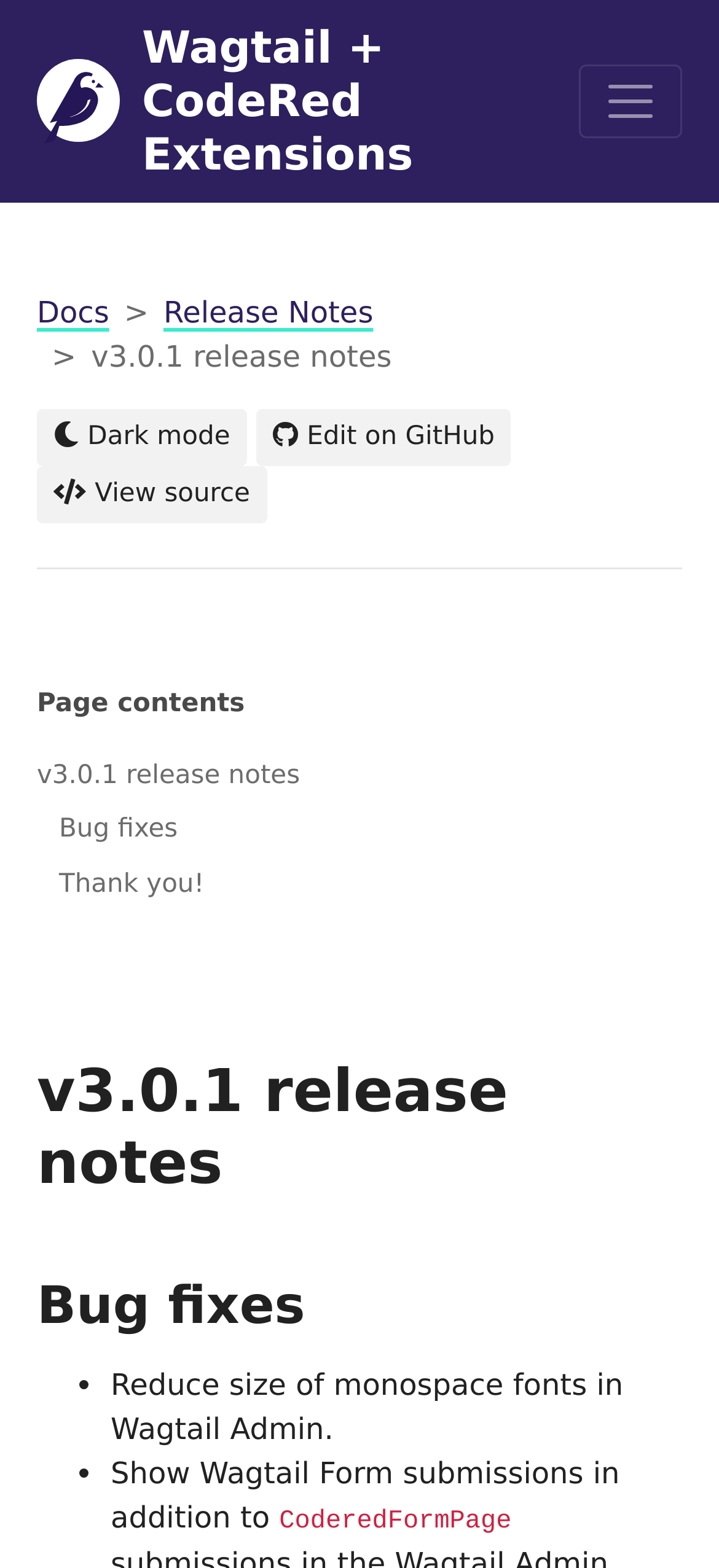Locate and extract the headline of this webpage.

v3.0.1 release notes